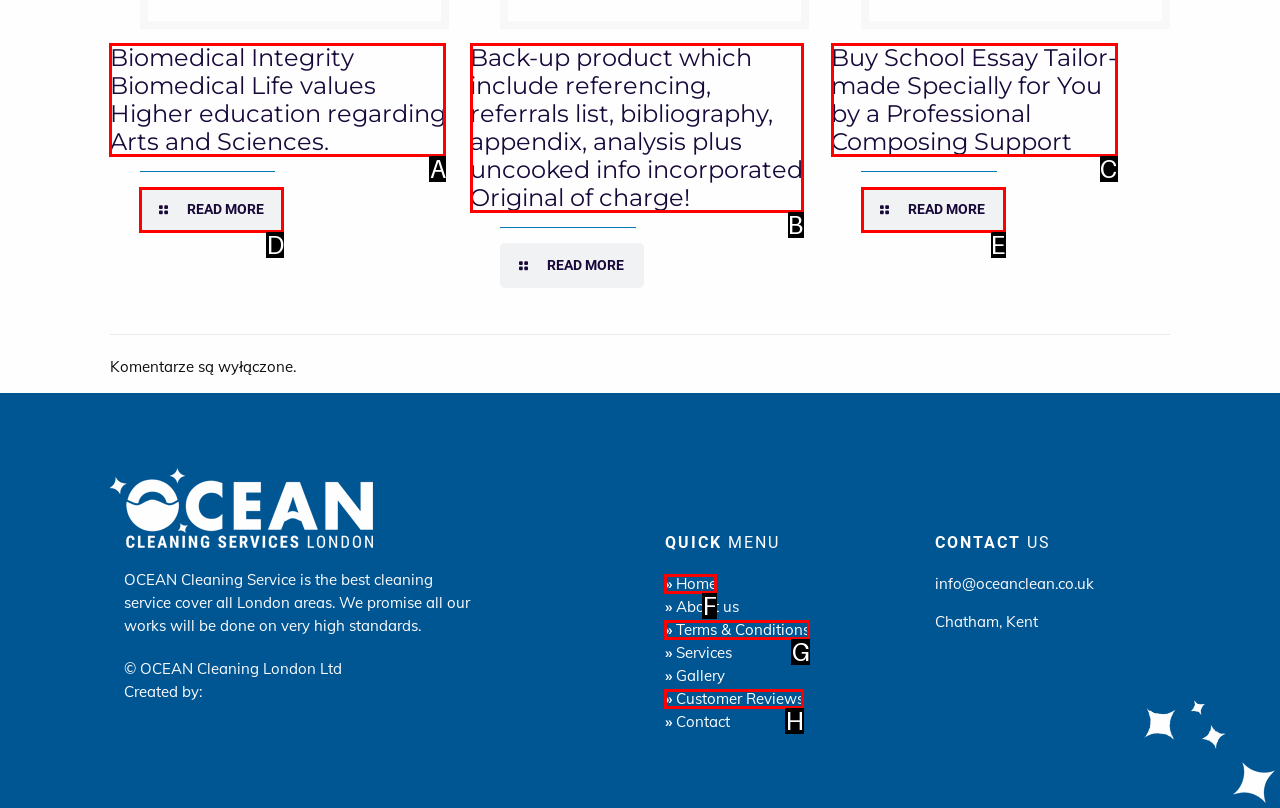Identify the option that corresponds to the description: Read more 
Provide the letter of the matching option from the available choices directly.

D